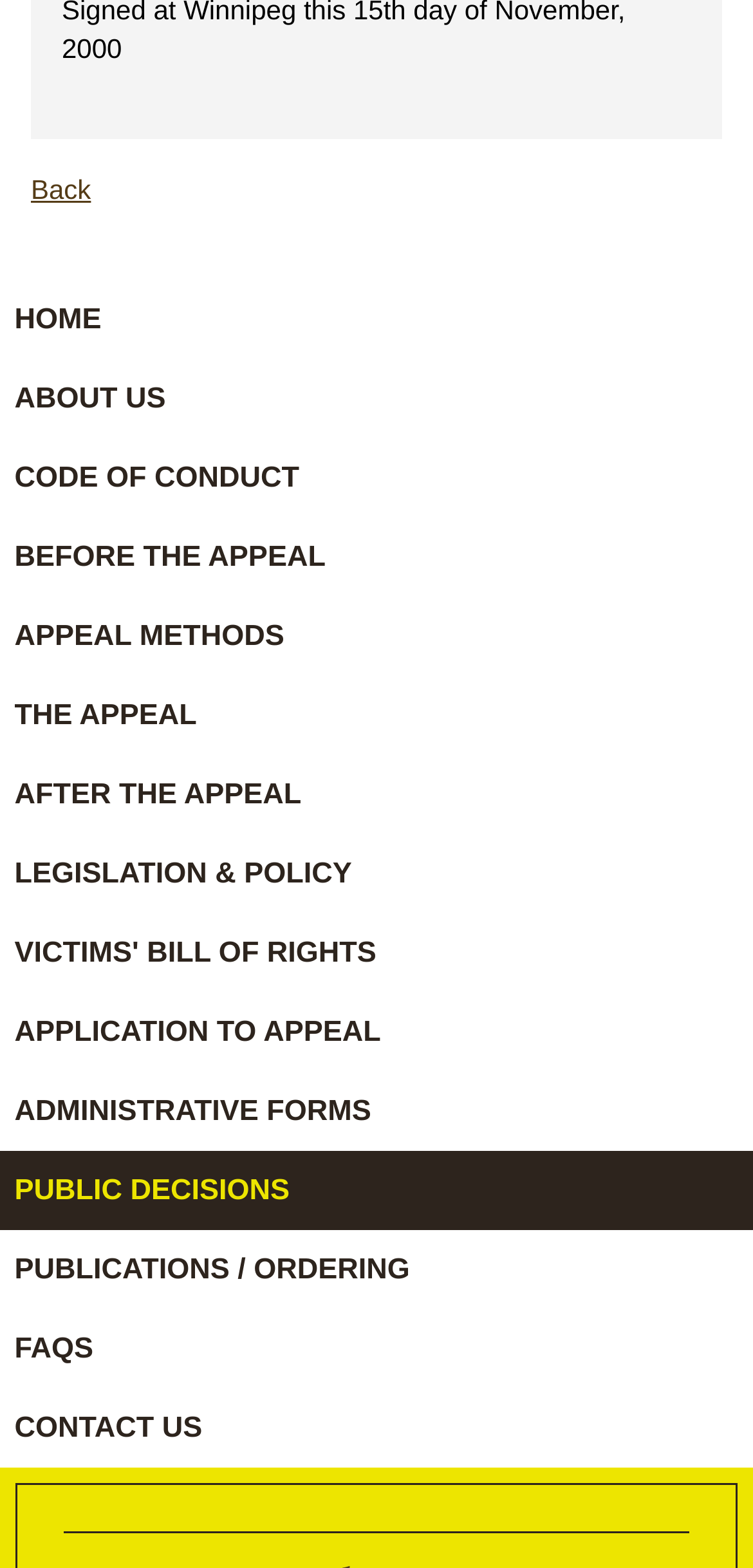What is the first link on the webpage?
Refer to the image and provide a concise answer in one word or phrase.

HOME